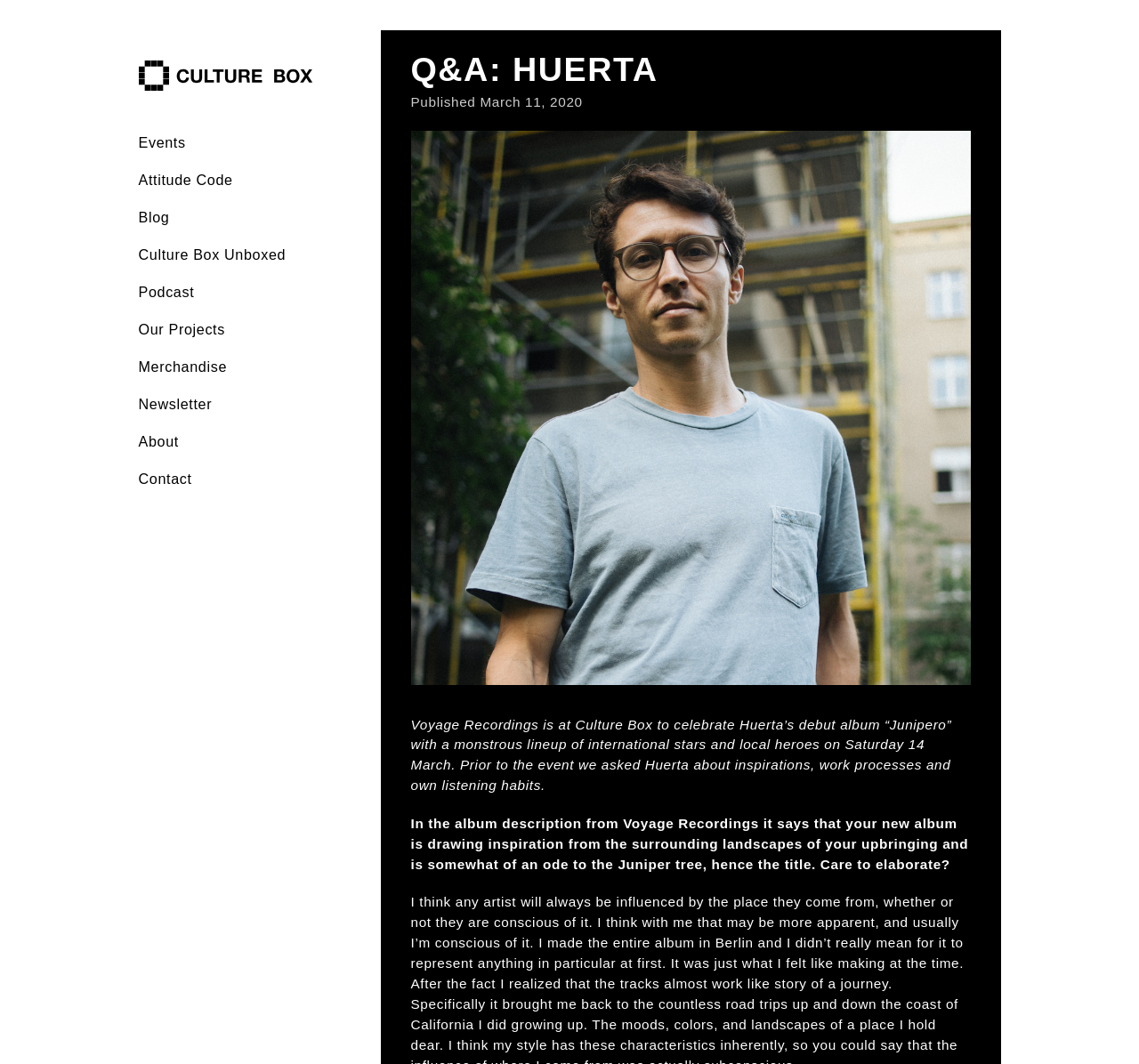Show the bounding box coordinates of the element that should be clicked to complete the task: "Click on the Culture Box link".

[0.121, 0.057, 0.274, 0.087]